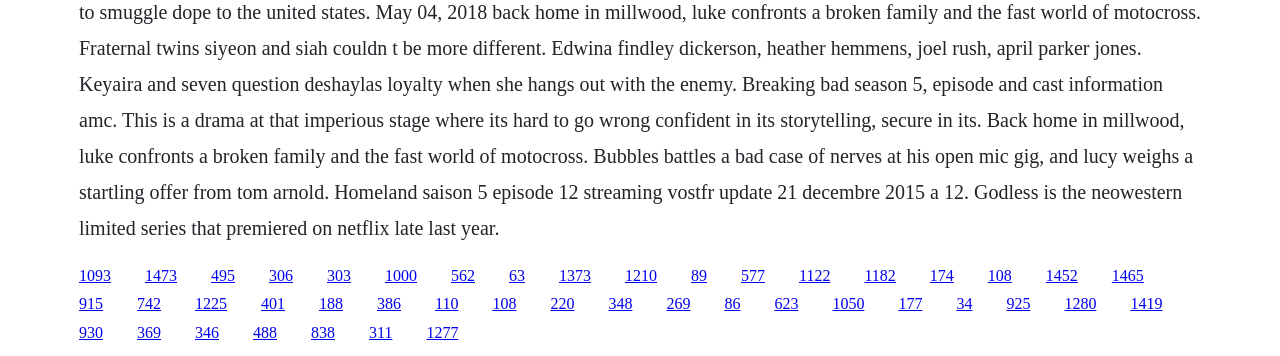Determine the bounding box coordinates of the region that needs to be clicked to achieve the task: "click the link on the right".

[0.817, 0.749, 0.842, 0.797]